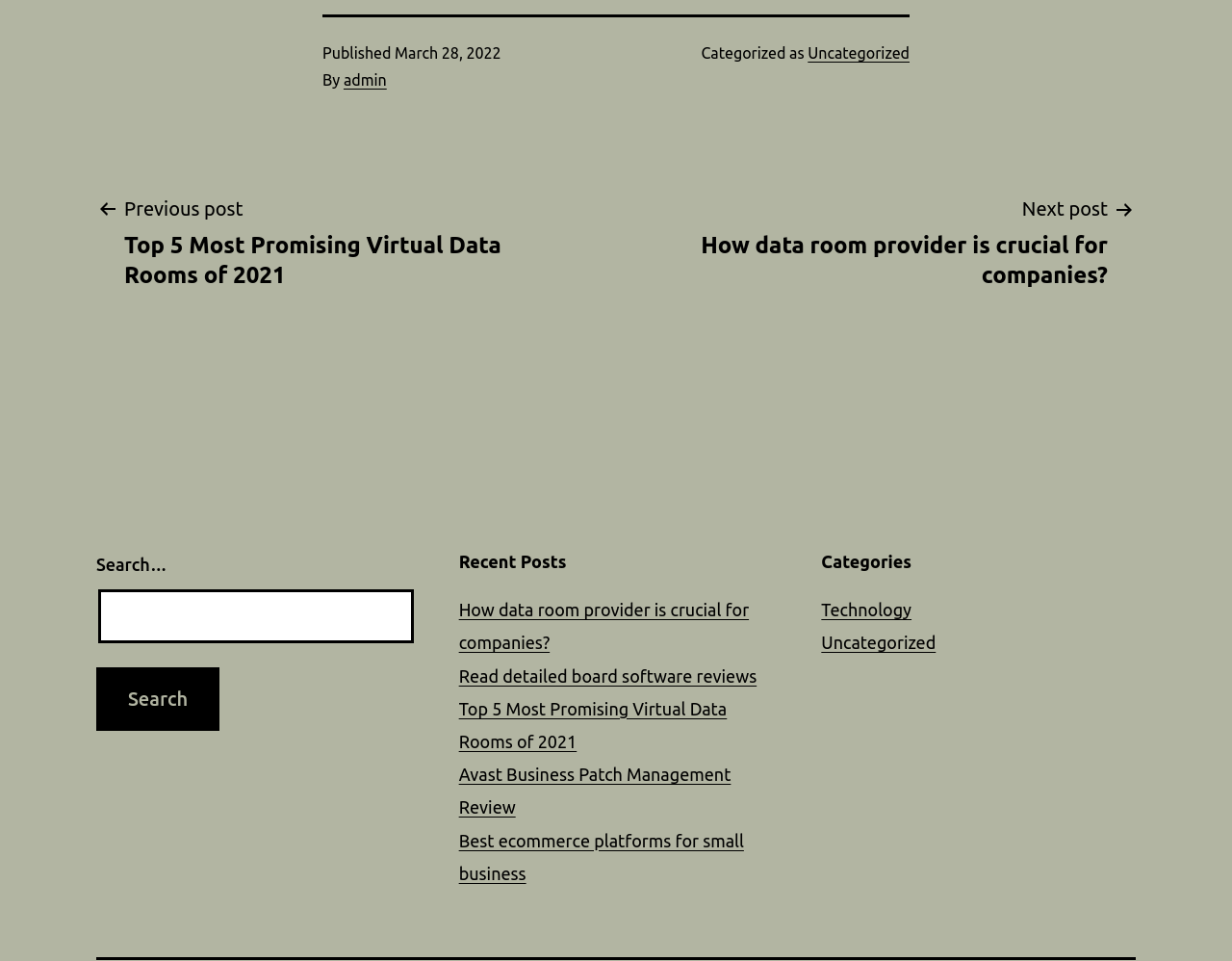Please answer the following question using a single word or phrase: 
How many recent posts are listed?

5